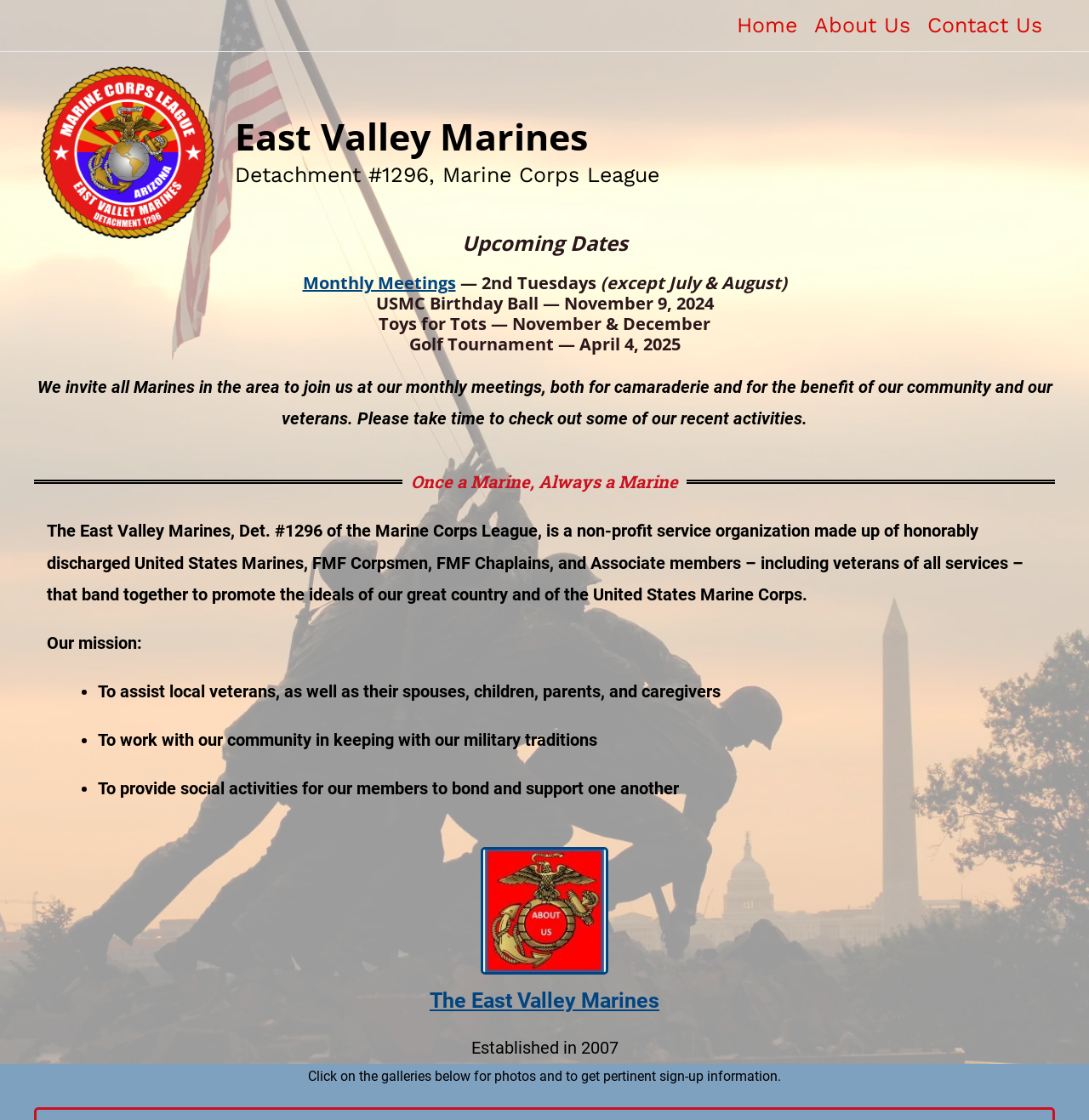Using the element description provided, determine the bounding box coordinates in the format (top-left x, top-left y, bottom-right x, bottom-right y). Ensure that all values are floating point numbers between 0 and 1. Element description: Monthly Meetings

[0.278, 0.242, 0.418, 0.263]